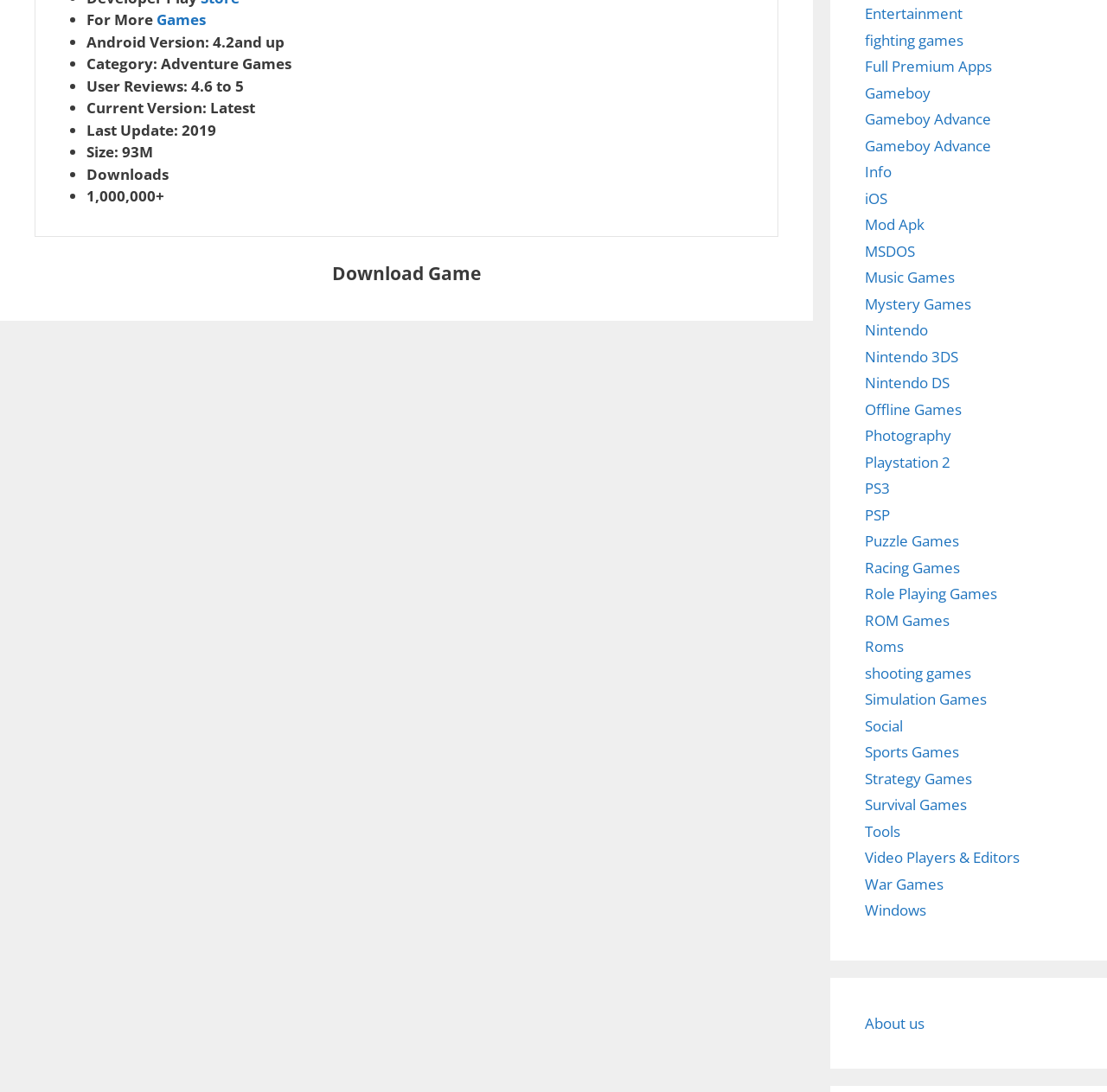Show the bounding box coordinates for the HTML element described as: "Roms".

[0.781, 0.583, 0.816, 0.601]